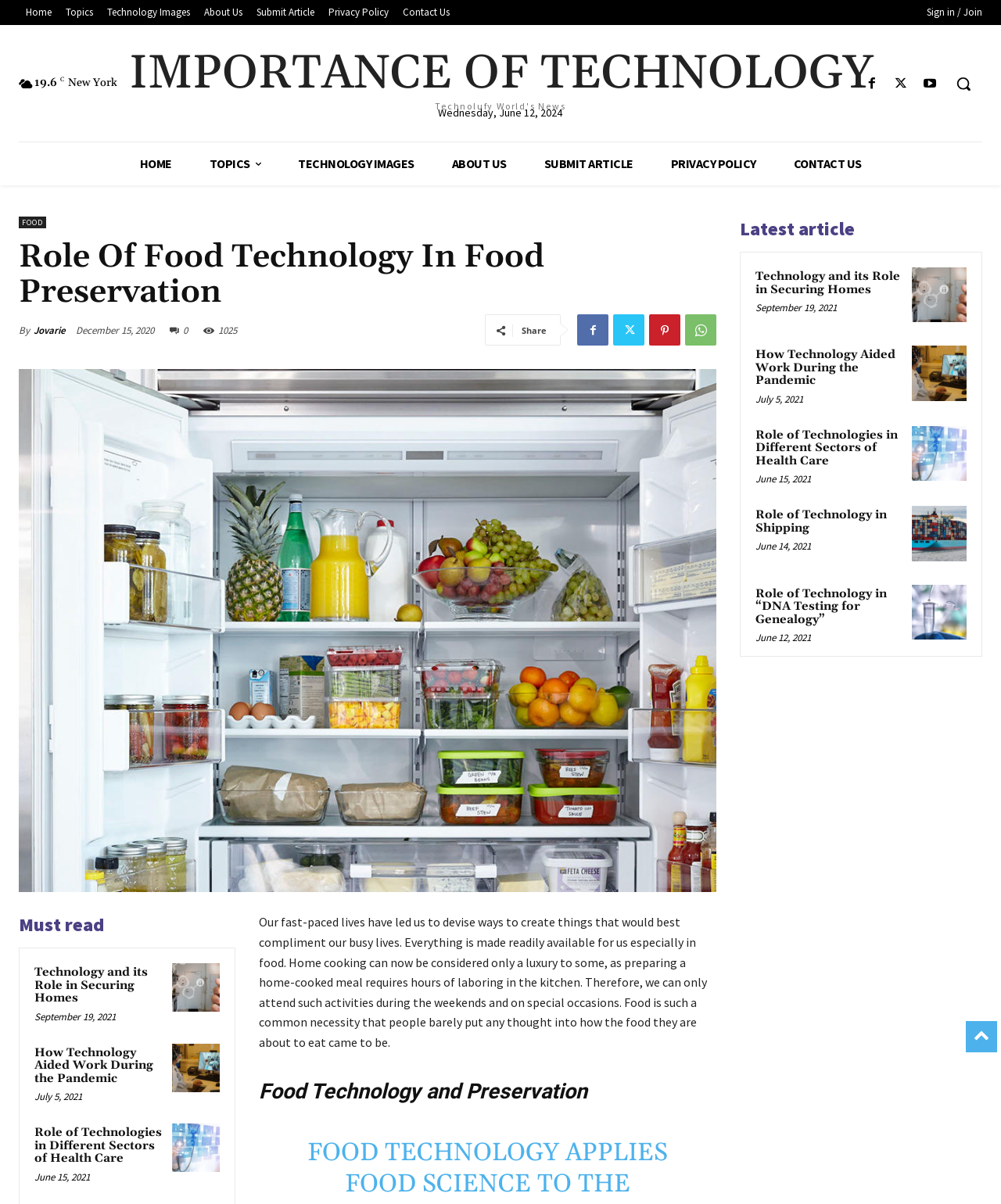Please indicate the bounding box coordinates of the element's region to be clicked to achieve the instruction: "View the 'Technology and its Role in Securing Homes' article". Provide the coordinates as four float numbers between 0 and 1, i.e., [left, top, right, bottom].

[0.172, 0.8, 0.22, 0.84]